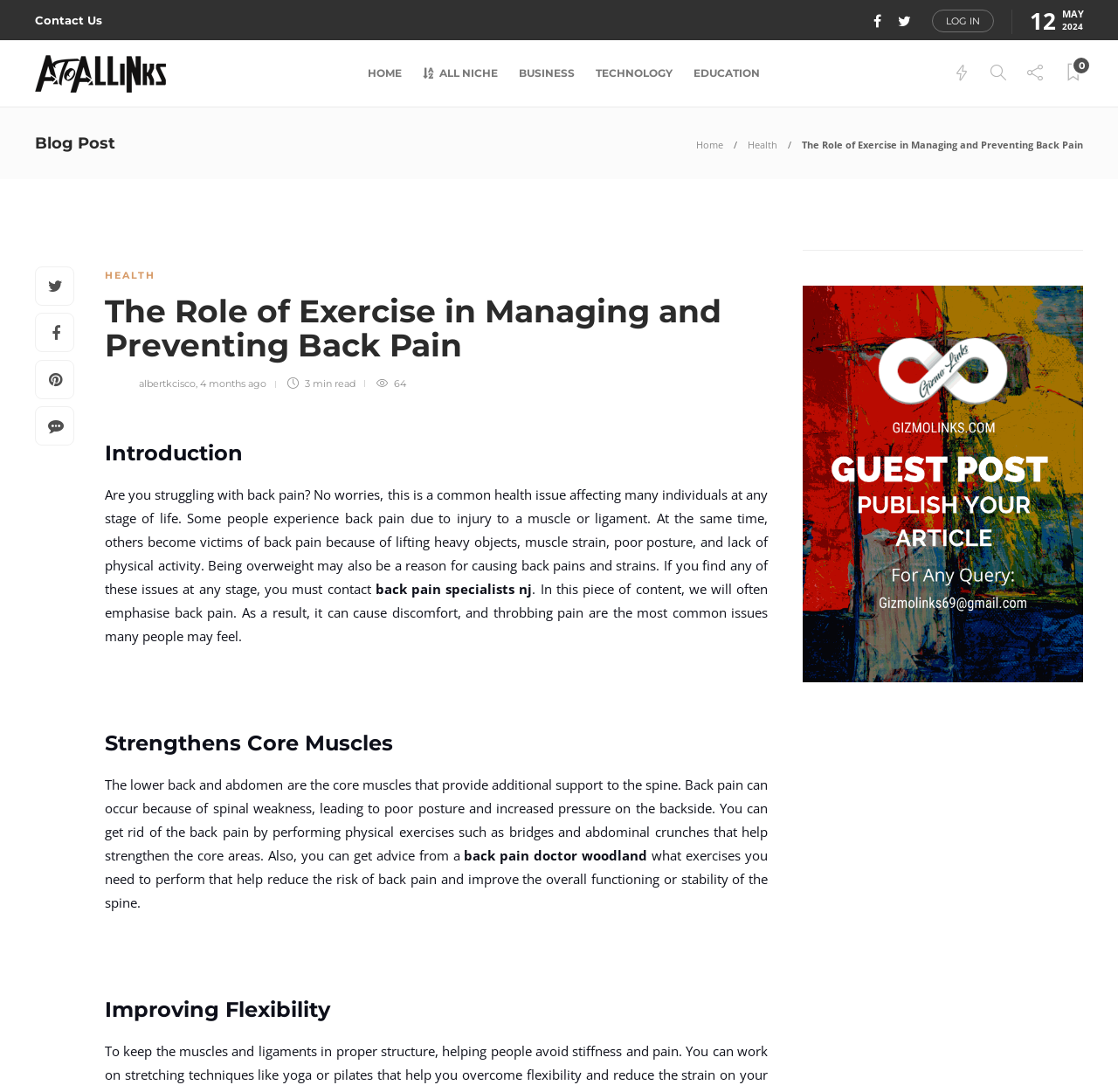What is the date of the blog post?
Answer the question with as much detail as possible.

I found the date of the blog post by looking at the top right corner of the webpage, where it says '12 MAY 2024'.